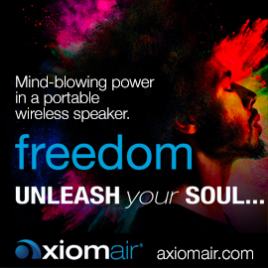What is the tone of the advertisement?
Please answer the question with a detailed and comprehensive explanation.

The caption describes the imagery as 'vibrant' and the background as 'colorful' and 'abstract', which suggests a lively and energetic tone. Additionally, the phrase 'freedom' and the invitation to 'UNLEASH your SOUL...' imply a sense of liberation and vitality, contributing to the overall tone of the advertisement.